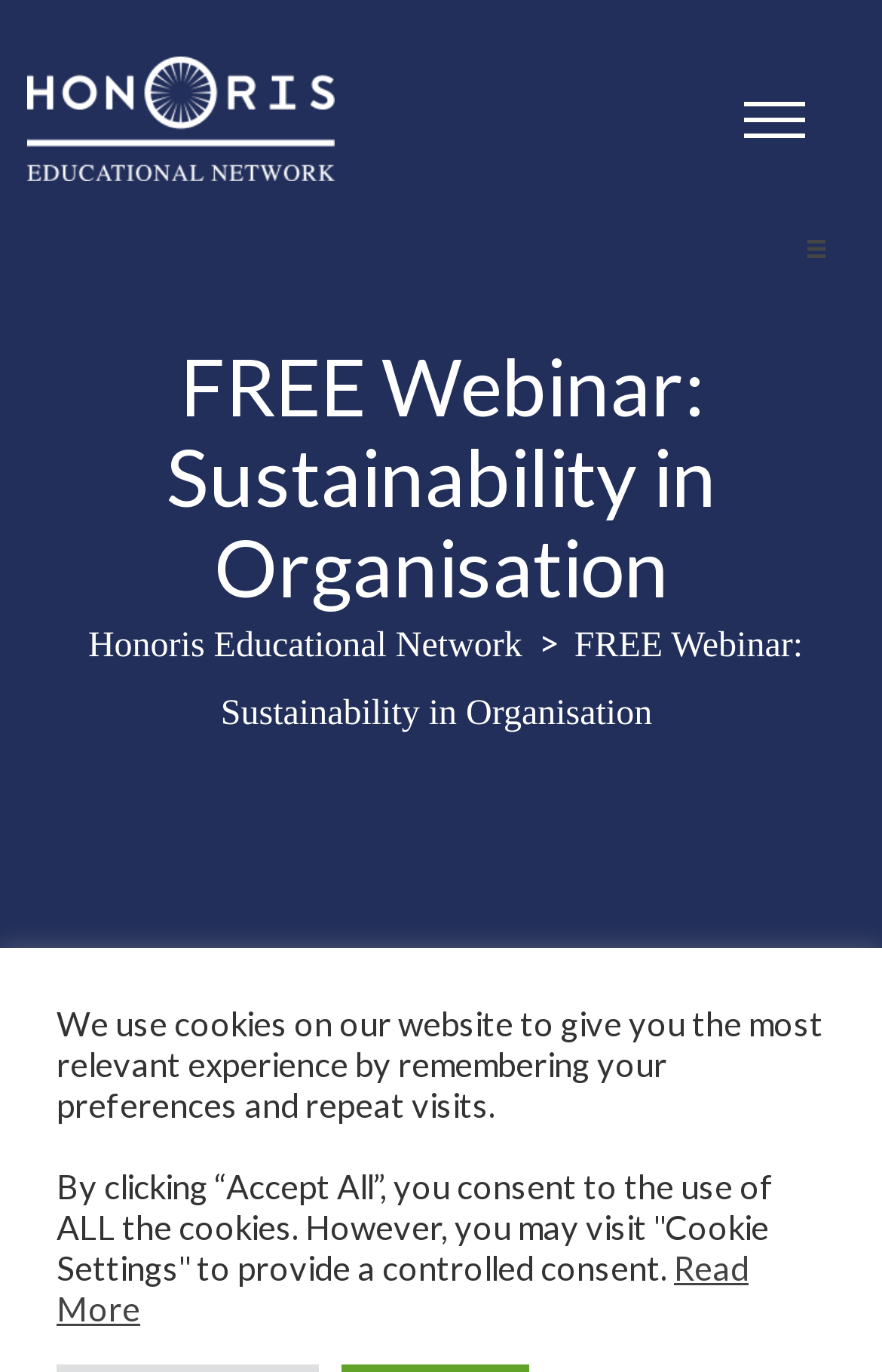Is there an image associated with the Honoris Educational Network link?
Look at the image and respond to the question as thoroughly as possible.

I found the answer by looking at the image element with the description 'Honoris Educational Network' which is located next to the link element with the same text.